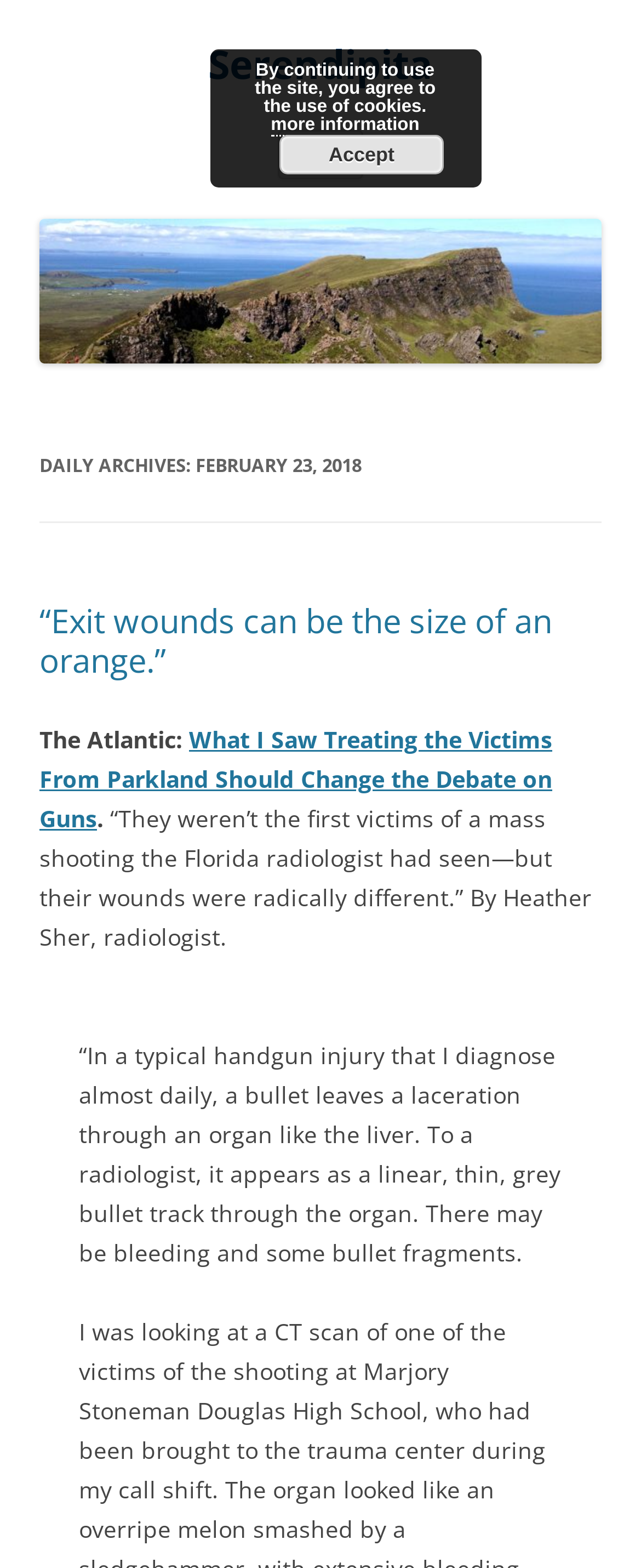Locate the bounding box coordinates of the element I should click to achieve the following instruction: "View the 'DAILY ARCHIVES: FEBRUARY 23, 2018'".

[0.062, 0.285, 0.938, 0.31]